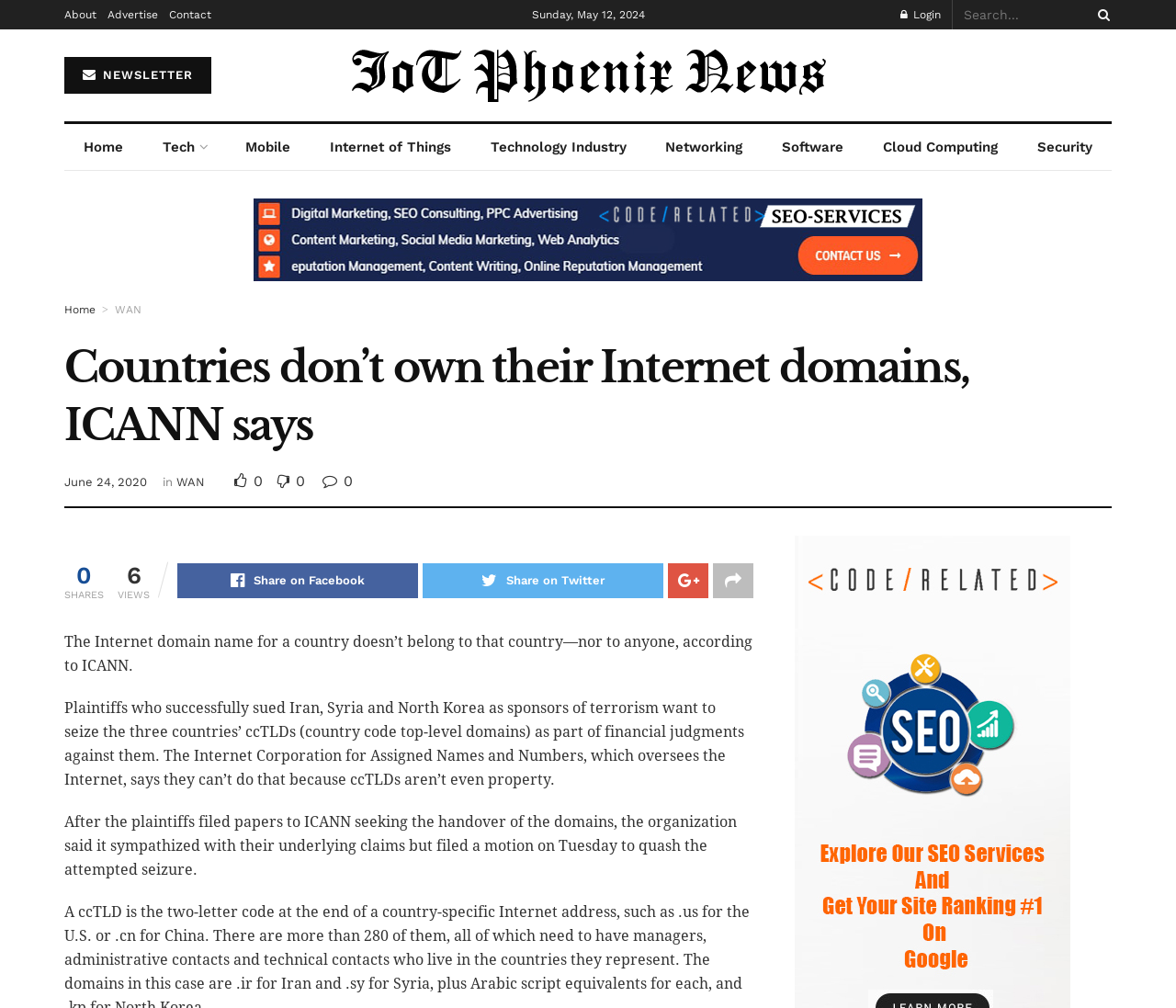What is the topic of the article?
Answer the question with a single word or phrase derived from the image.

Internet domains